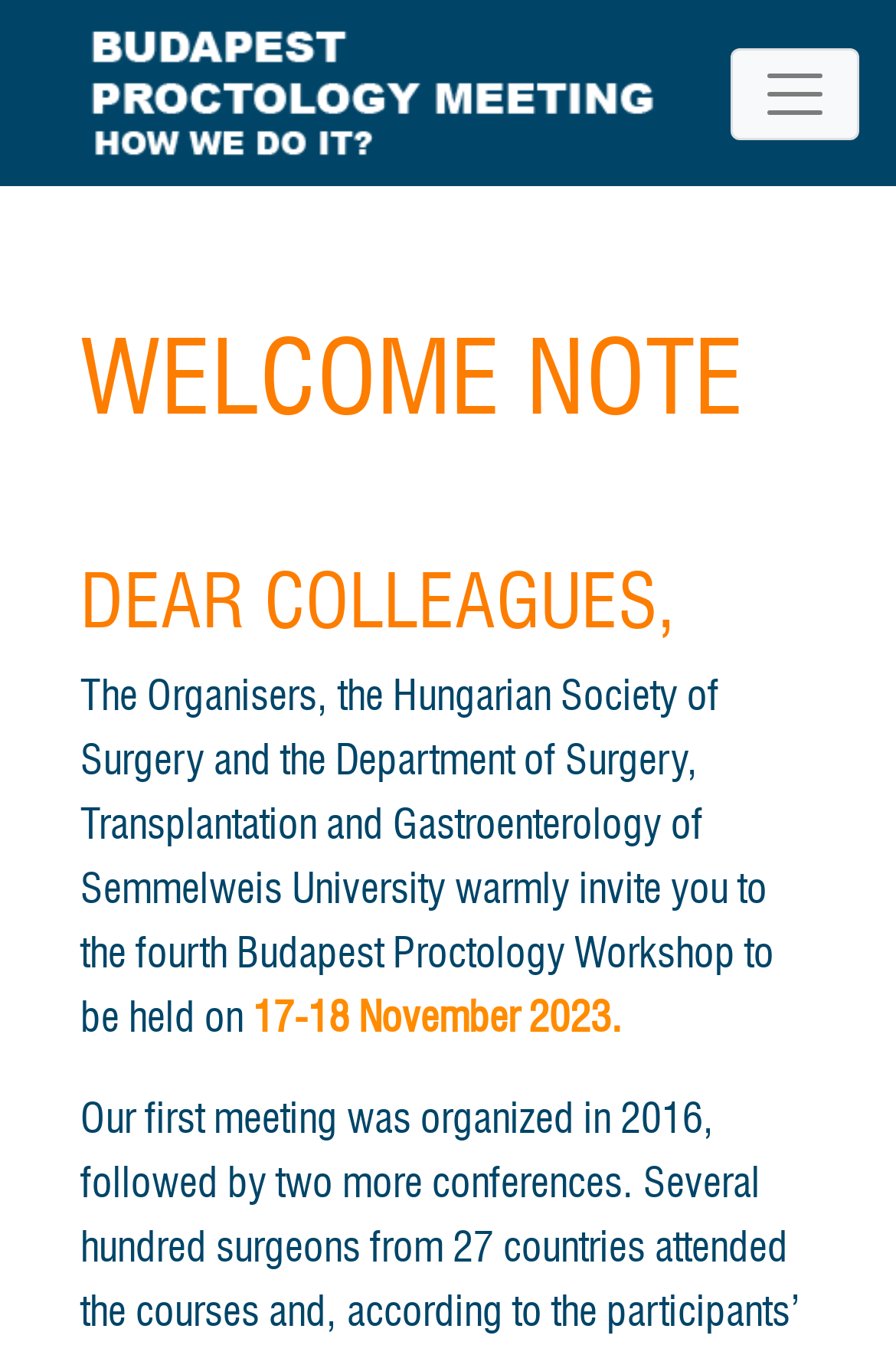From the webpage screenshot, predict the bounding box coordinates (top-left x, top-left y, bottom-right x, bottom-right y) for the UI element described here: alt="Logo"

[0.041, 0.014, 0.774, 0.124]